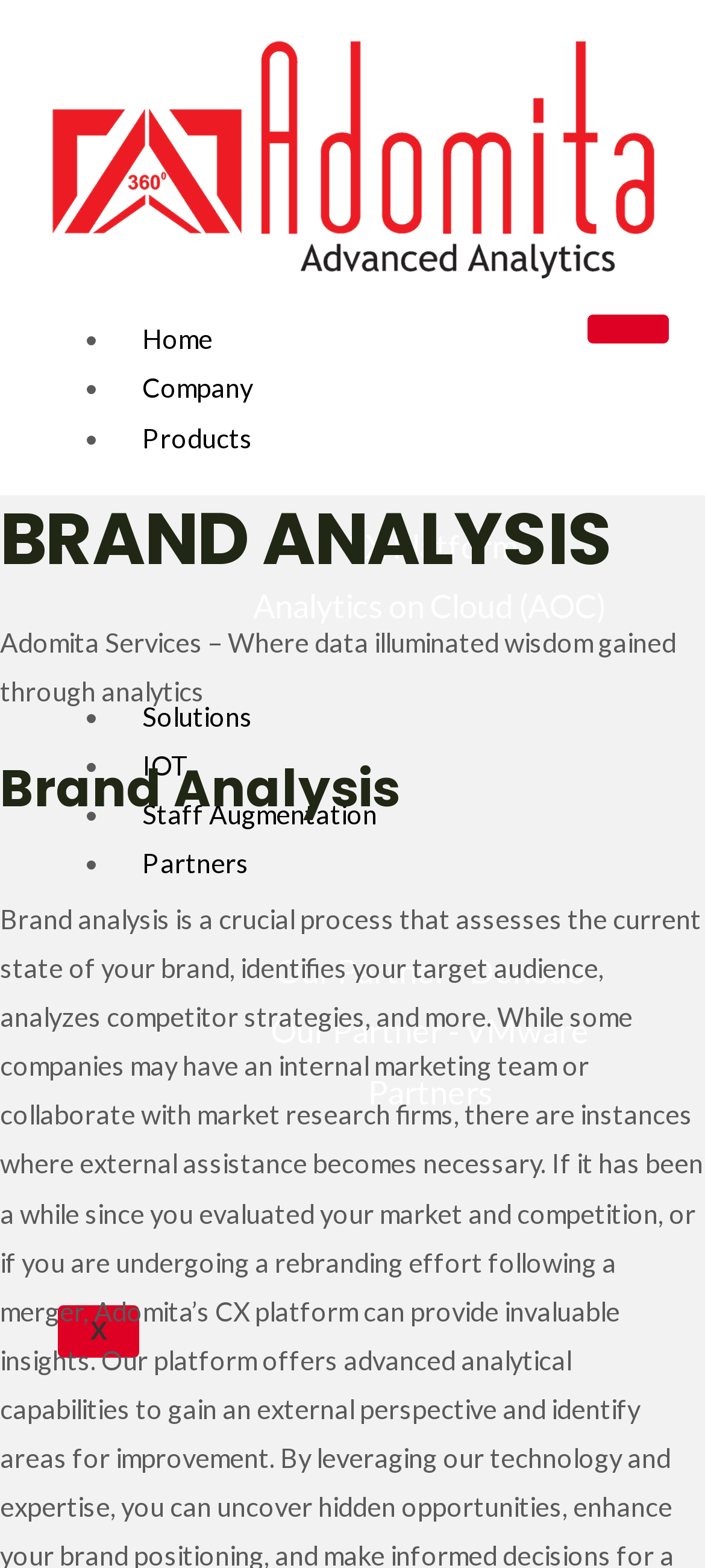Reply to the question below using a single word or brief phrase:
How many partners are listed?

3